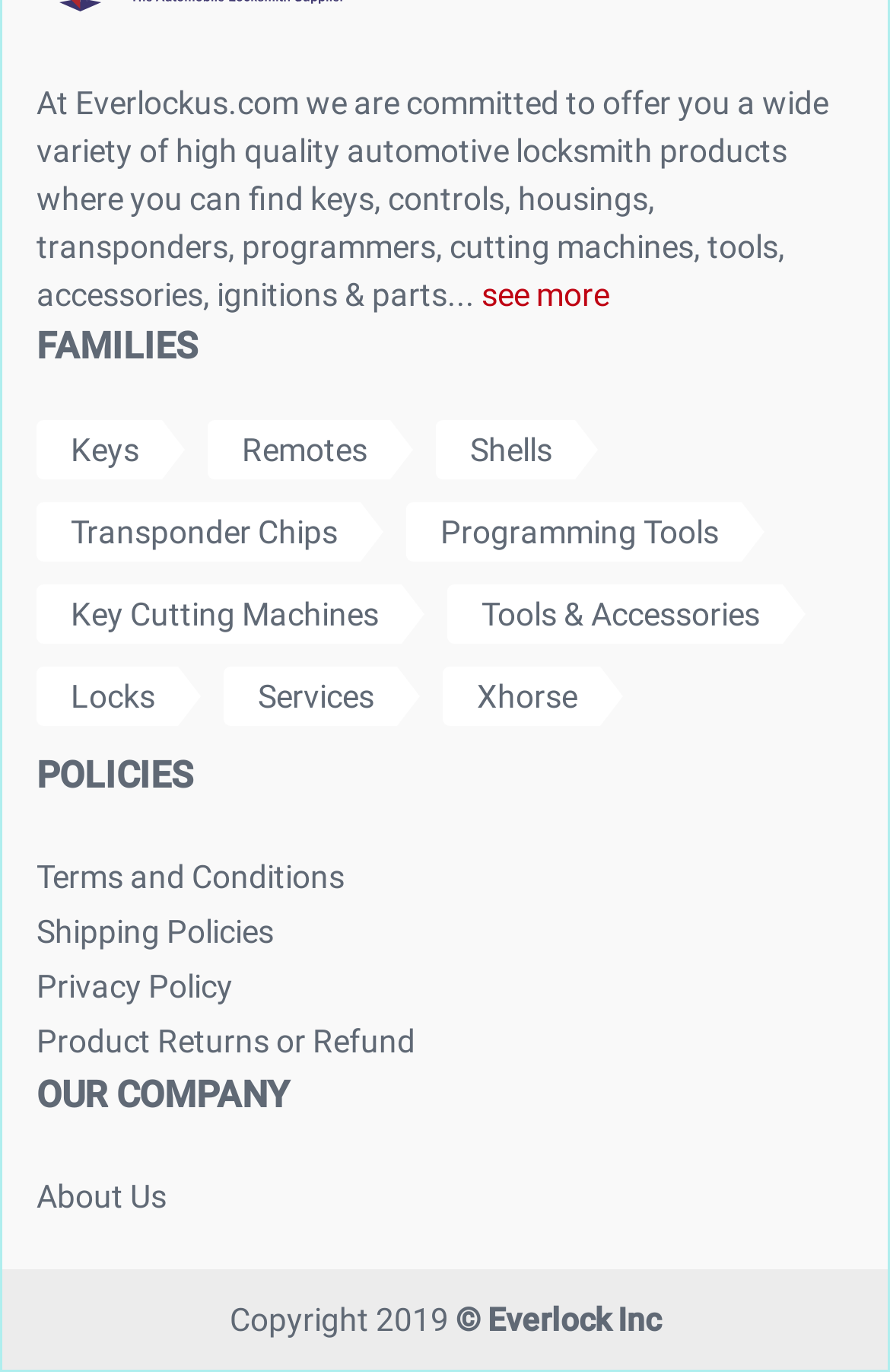Please identify the bounding box coordinates of the region to click in order to complete the task: "go to Keys". The coordinates must be four float numbers between 0 and 1, specified as [left, top, right, bottom].

[0.041, 0.306, 0.208, 0.35]